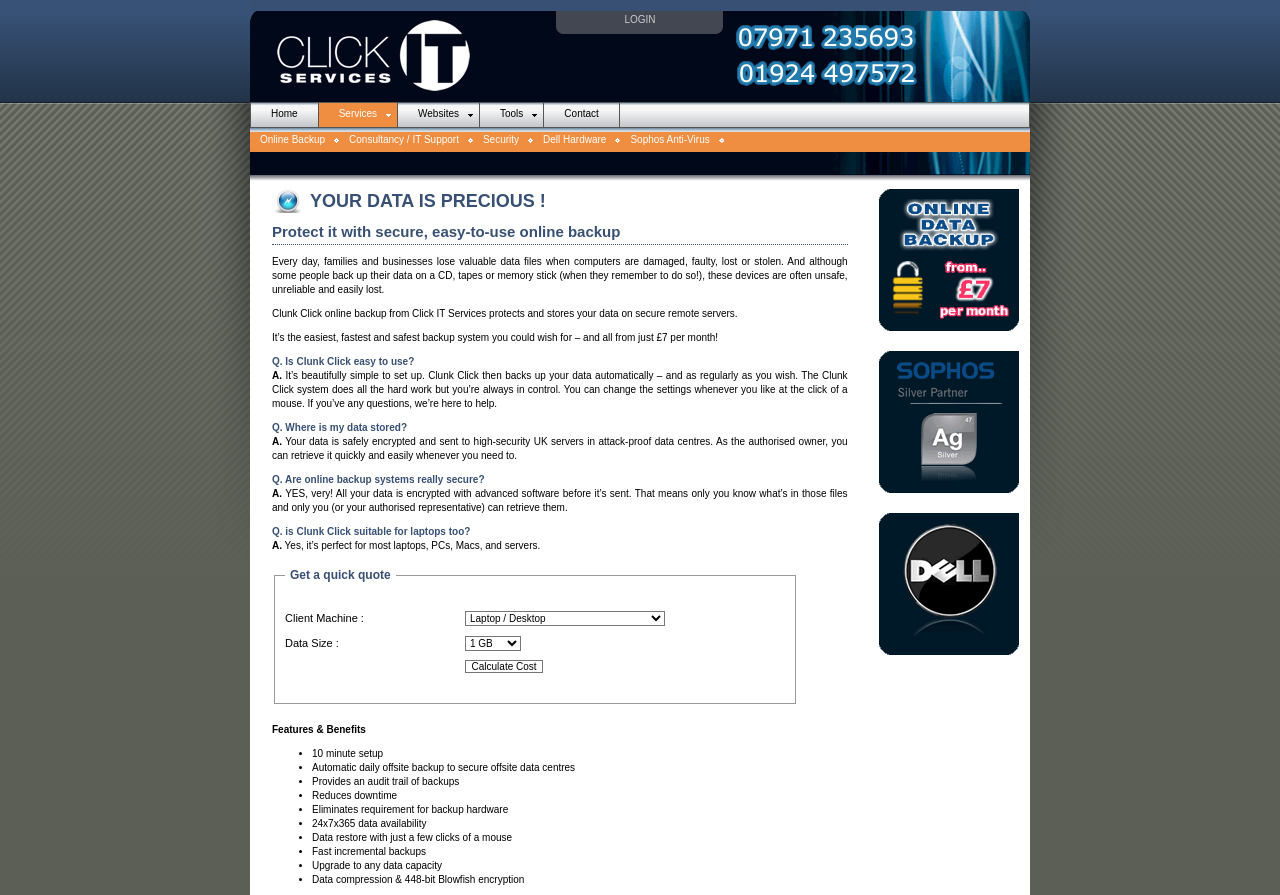What is the purpose of the 'Get a quick quote' section?
Give a one-word or short-phrase answer derived from the screenshot.

To calculate backup cost